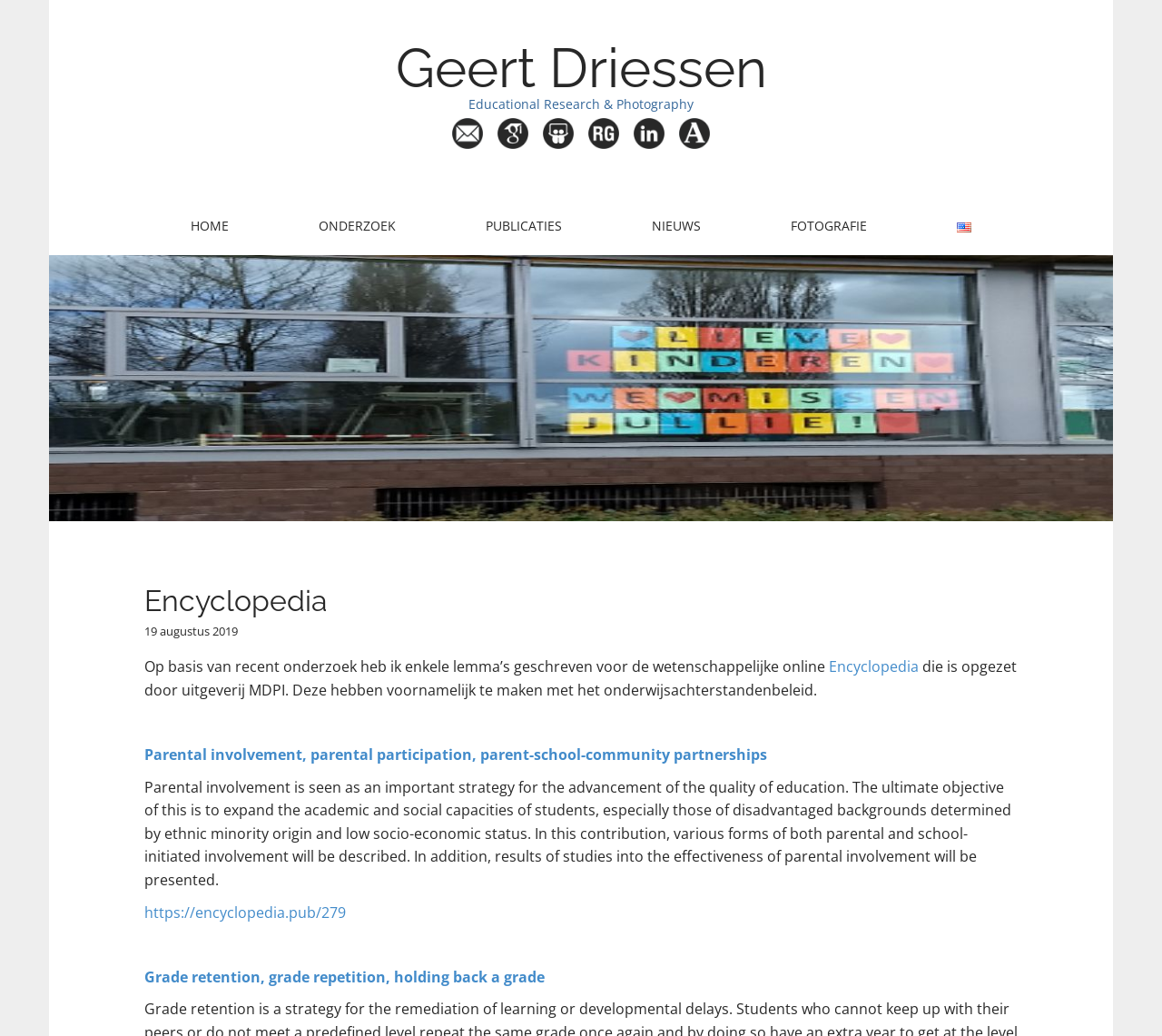Generate a thorough explanation of the webpage's elements.

The webpage is about Geert Driessen's encyclopedia, with a focus on educational research and photography. At the top, there is a link to Geert Driessen's name, followed by a static text describing his work as "Educational Research & Photography". Below this, there is a table with six column headers: E-mail, Google Scholar, Slideshare, ResearchGate, LinkedIn, and Academia. Each column header has a corresponding link and image.

To the left of the table, there is a main menu with links to different sections of the webpage, including HOME, ONDERZOEK, PUBLICATIES, NIEUWS, FOTOGRAFIE, and English. The English link has an accompanying image.

Below the main menu, there is a heading that reads "Encyclopedia". This is followed by a link to a date, "19 augustus 2019", and a static text that describes Geert Driessen's recent research and writing of lemma's for an online encyclopedia. There is also a link to the encyclopedia and a description of its focus on education and parental involvement.

The webpage then presents several paragraphs of text that discuss parental involvement in education, including its importance, different forms of involvement, and the effectiveness of such involvement. There are also links to specific articles or publications, including one on grade retention and another on parental involvement, parental participation, and parent-school-community partnerships.